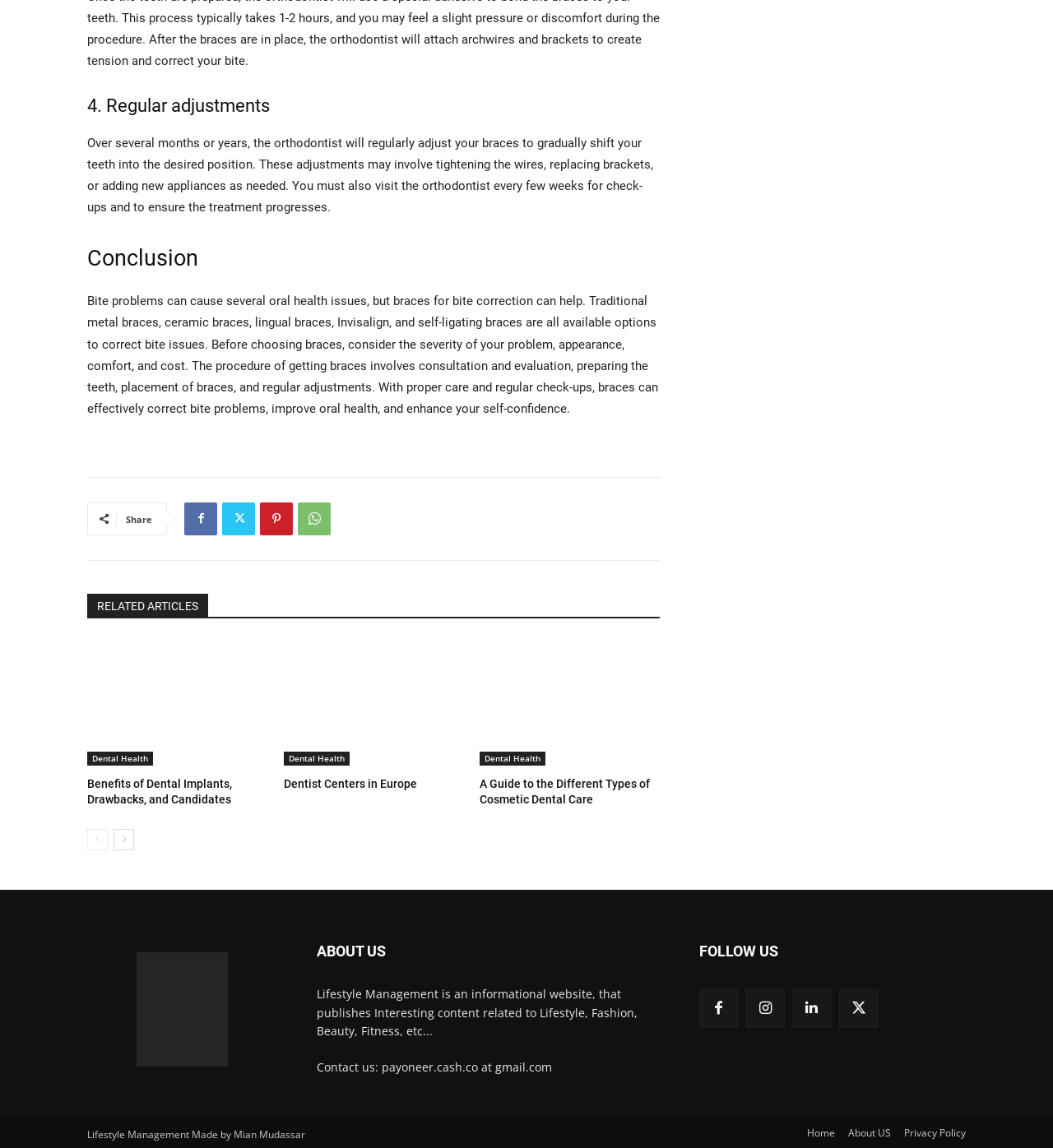Locate the bounding box coordinates of the element's region that should be clicked to carry out the following instruction: "Click the 'Share' button". The coordinates need to be four float numbers between 0 and 1, i.e., [left, top, right, bottom].

[0.12, 0.447, 0.145, 0.458]